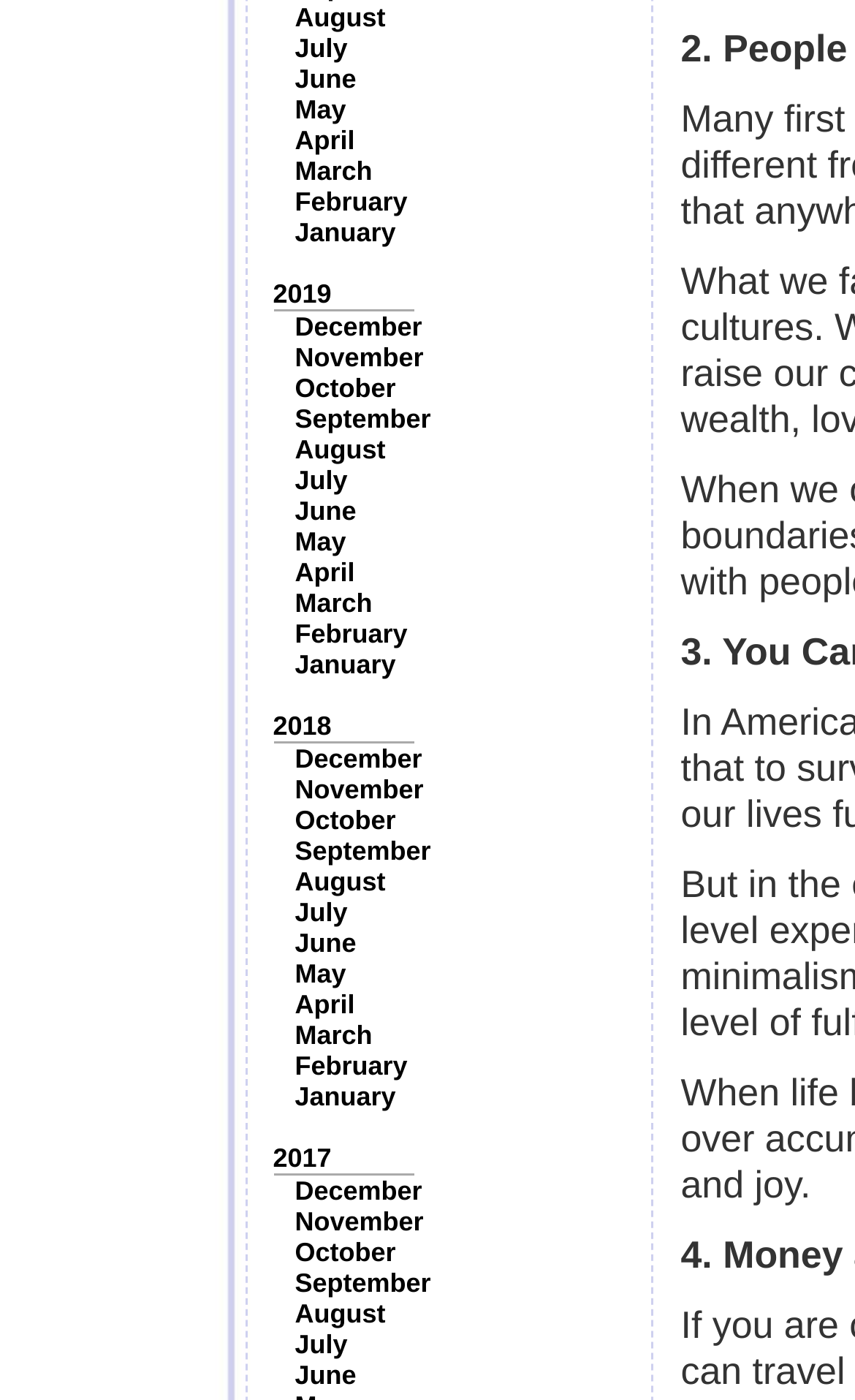What is the earliest month listed?
Provide a short answer using one word or a brief phrase based on the image.

January